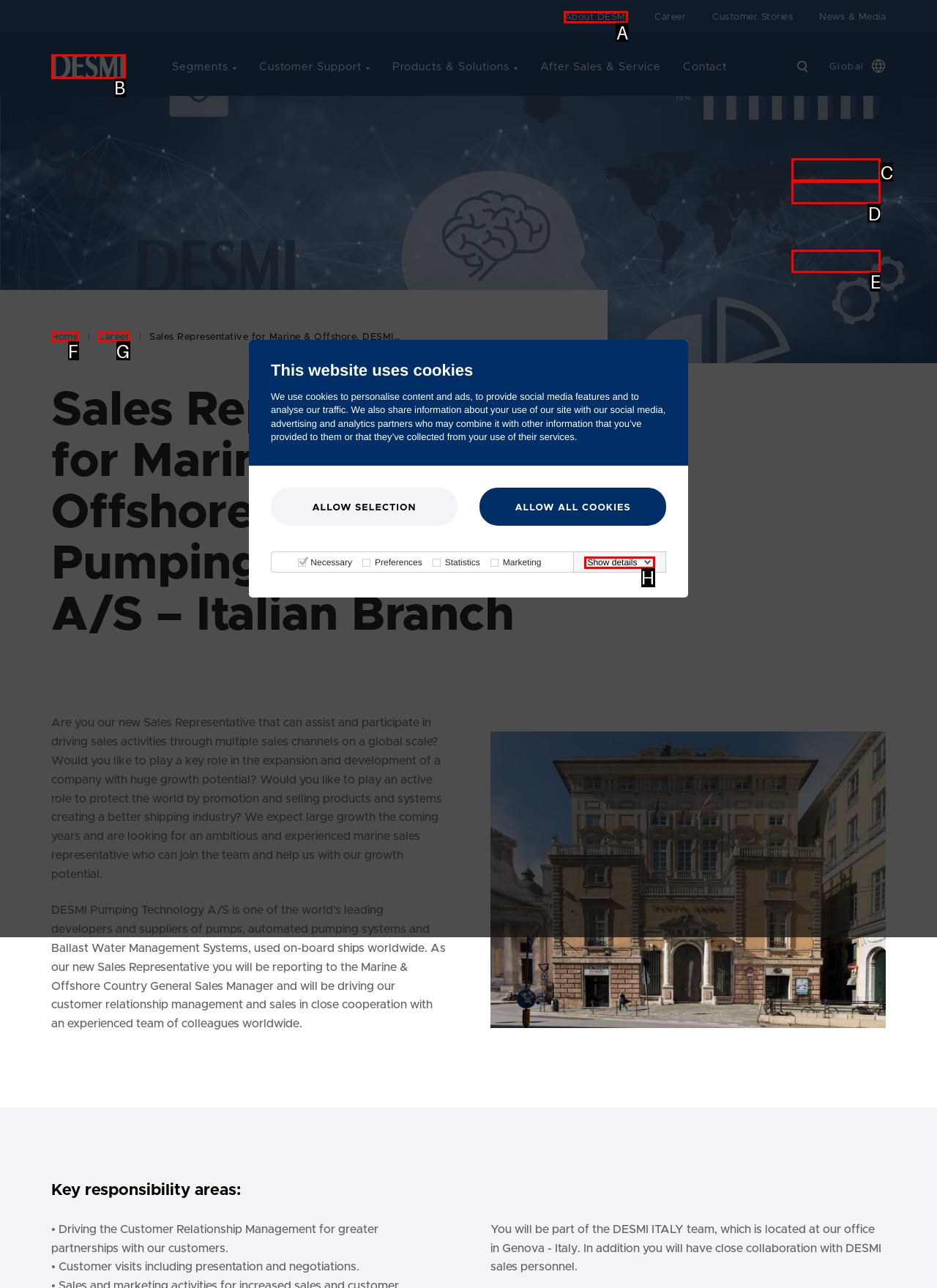Find the option you need to click to complete the following instruction: Click the 'About DESMI' link
Answer with the corresponding letter from the choices given directly.

A